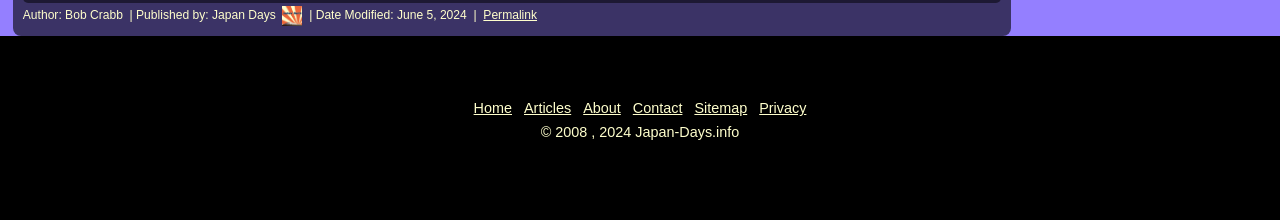Answer with a single word or phrase: 
Who is the author of the article?

Bob Crabb